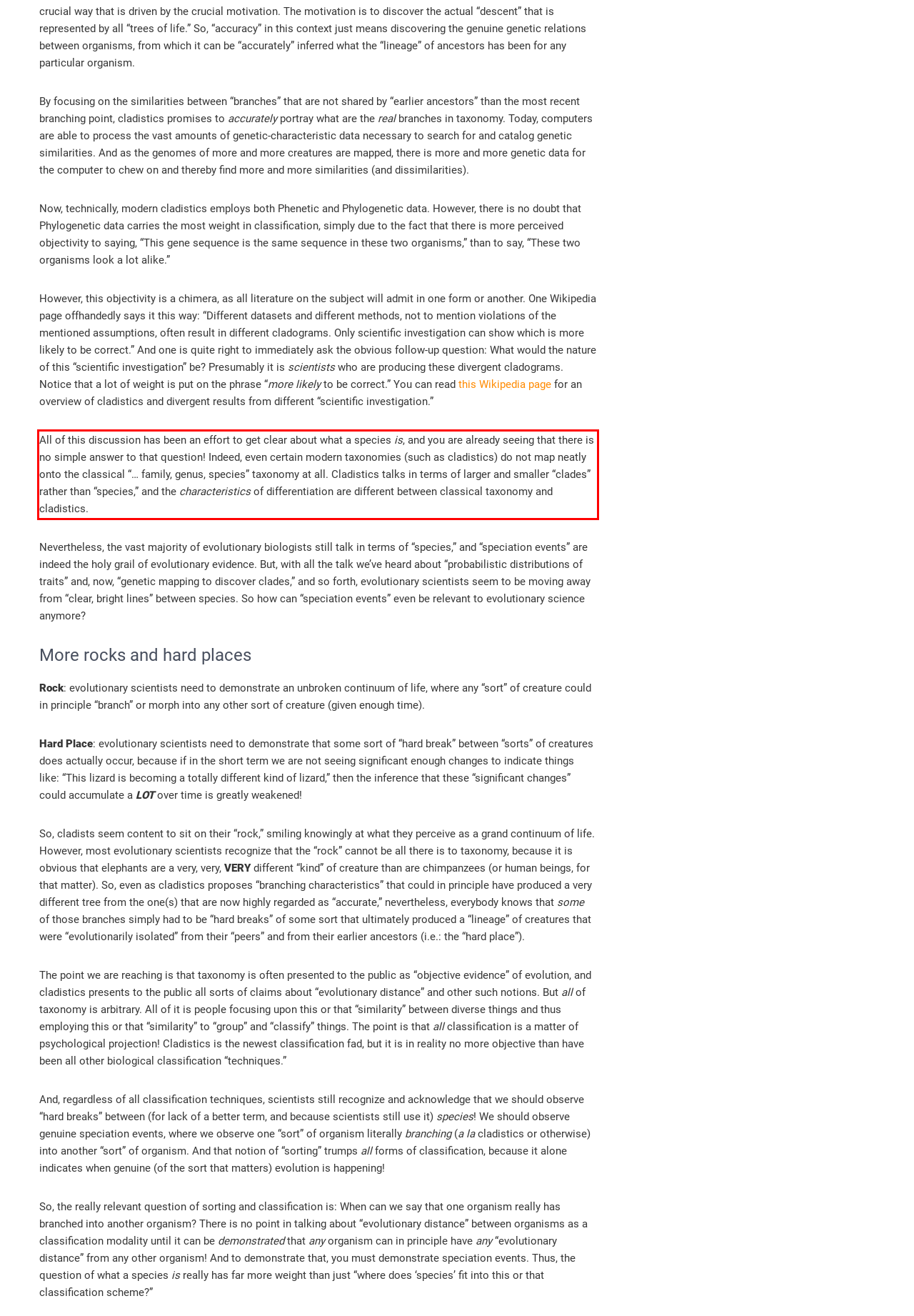Review the screenshot of the webpage and recognize the text inside the red rectangle bounding box. Provide the extracted text content.

All of this discussion has been an effort to get clear about what a species is, and you are already seeing that there is no simple answer to that question! Indeed, even certain modern taxonomies (such as cladistics) do not map neatly onto the classical “… family, genus, species” taxonomy at all. Cladistics talks in terms of larger and smaller “clades” rather than “species,” and the characteristics of differentiation are different between classical taxonomy and cladistics.